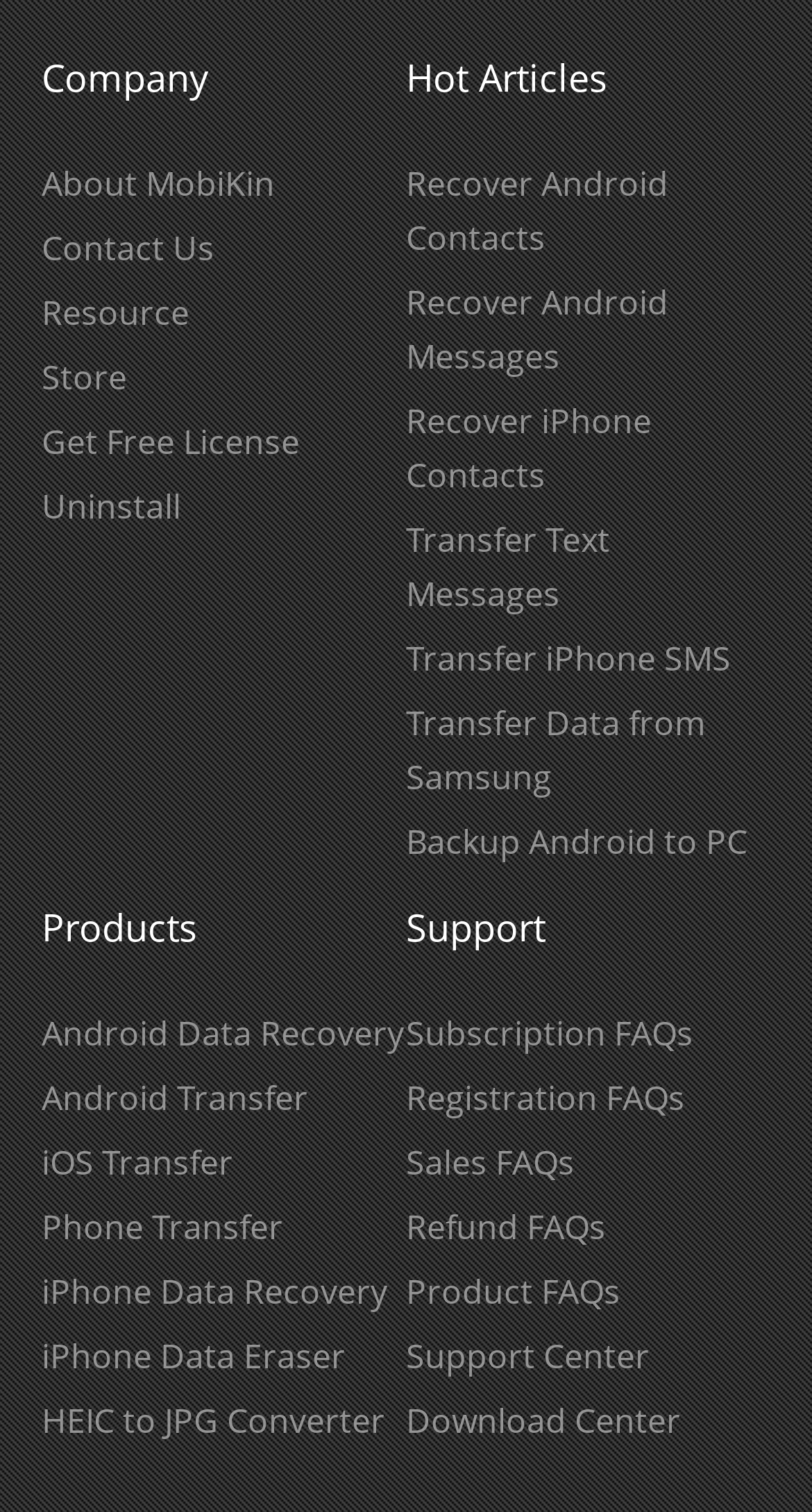How many links are under the 'Hot Articles' heading? Please answer the question using a single word or phrase based on the image.

8